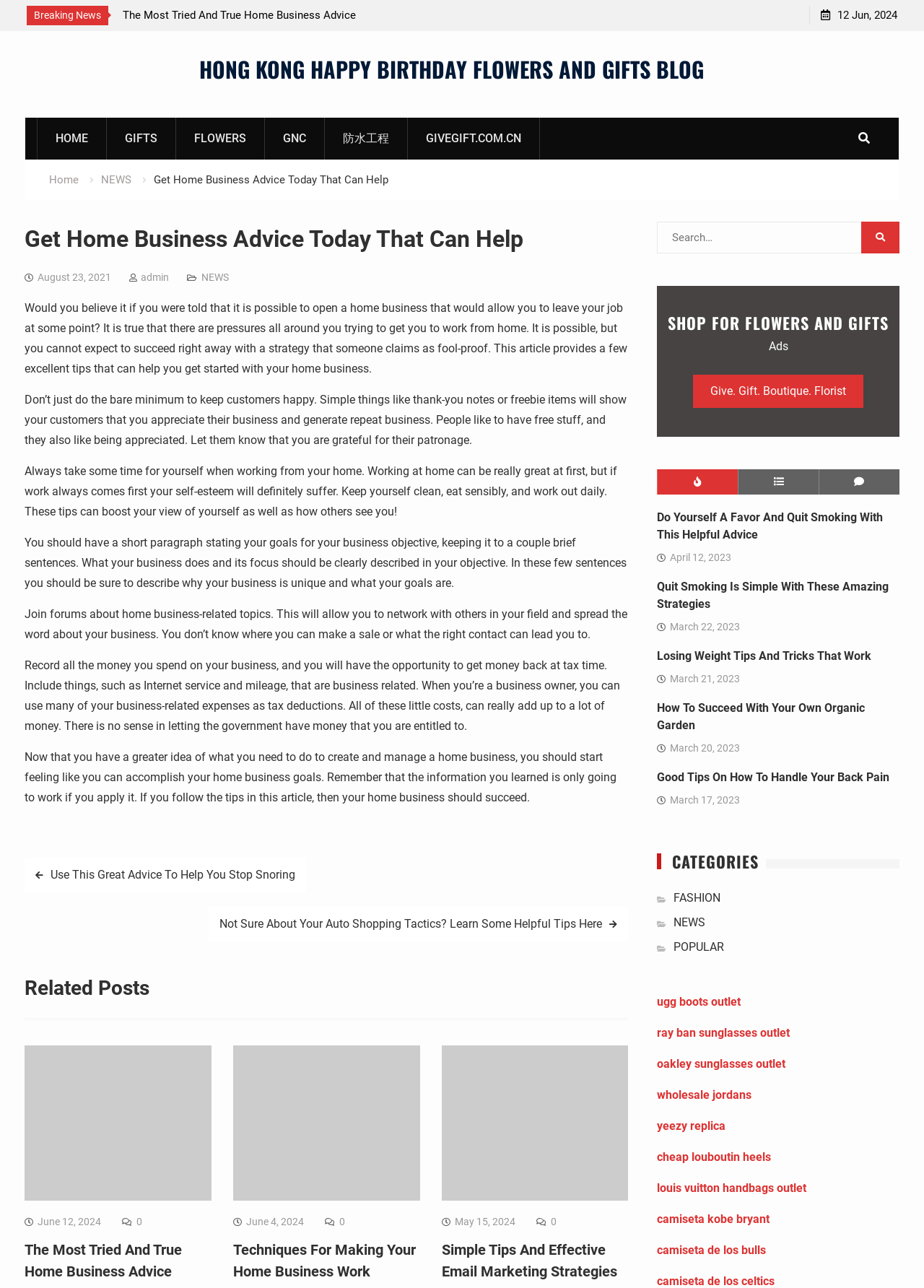How many search results are there for the search query?
Respond with a short answer, either a single word or a phrase, based on the image.

0